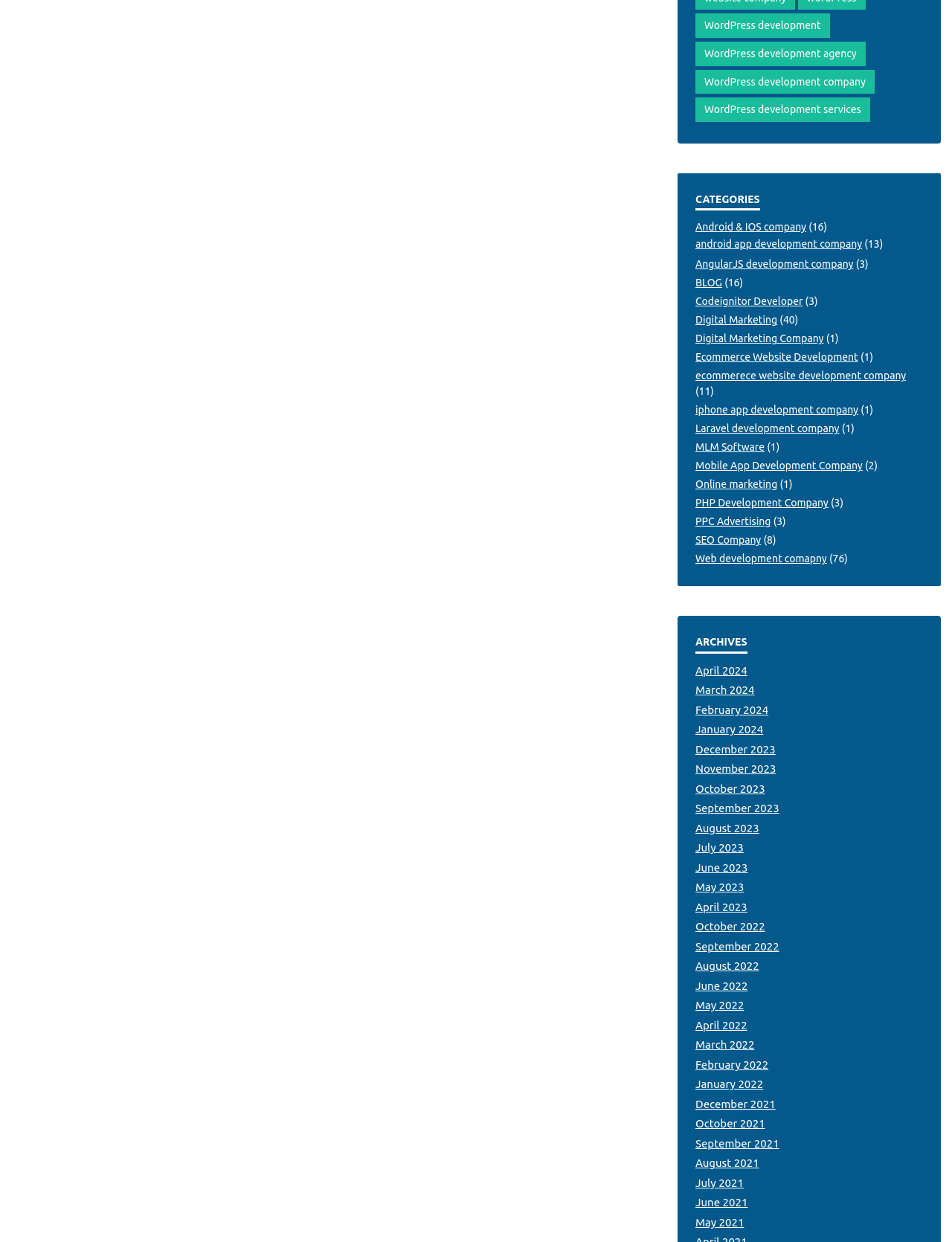What is the category of 'WordPress development'?
Based on the image, give a concise answer in the form of a single word or short phrase.

CATEGORIES